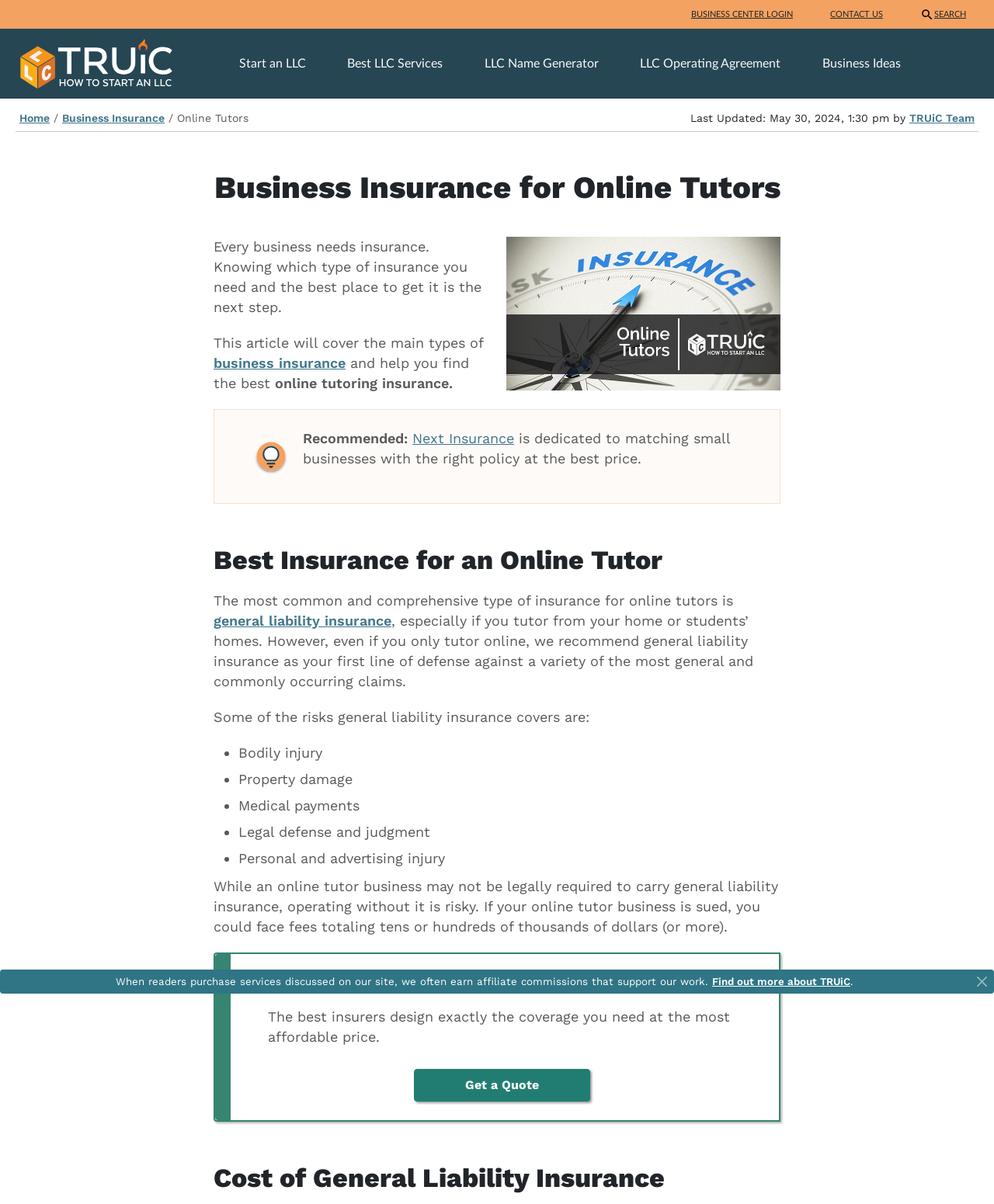Summarize the webpage in an elaborate manner.

This webpage is about business insurance for online tutors, specifically discussing the importance of insurance and providing information on the best insurance options. 

At the top of the page, there are three links: "BUSINESS CENTER LOGIN", "CONTACT US", and "SEARCH", with a small image of a magnifying glass next to the "SEARCH" link. Below these links, there is a menu item "How to start an LLC" with an accompanying image, followed by several links related to starting an LLC, including "Start an LLC", "Best LLC Services", "LLC Name Generator", "LLC Operating Agreement", and "Business Ideas". 

On the left side of the page, there is a link to the "Home" page, followed by a separator line. Below the separator line, there is a heading "Business Insurance for Online Tutors" and a brief introduction to the importance of insurance for online tutors. 

The main content of the page is divided into sections, including "Recommended:", "Best Insurance for an Online Tutor", and "Cost of General Liability Insurance". In the "Recommended:" section, there is a link to "Next Insurance" with a brief description of the company. 

In the "Best Insurance for an Online Tutor" section, there is a discussion about general liability insurance, including its benefits and the risks it covers, such as bodily injury, property damage, medical payments, legal defense and judgment, and personal and advertising injury. 

The "Cost of General Liability Insurance" section is located at the bottom of the page. Above this section, there is a call-to-action link "Get a Quote" and a brief statement about the importance of finding the right insurance coverage at an affordable price. 

At the very bottom of the page, there is an alert box with a message about affiliate commissions and a link to "Find out more about TRUiC", as well as a "Close" button to dismiss the alert.